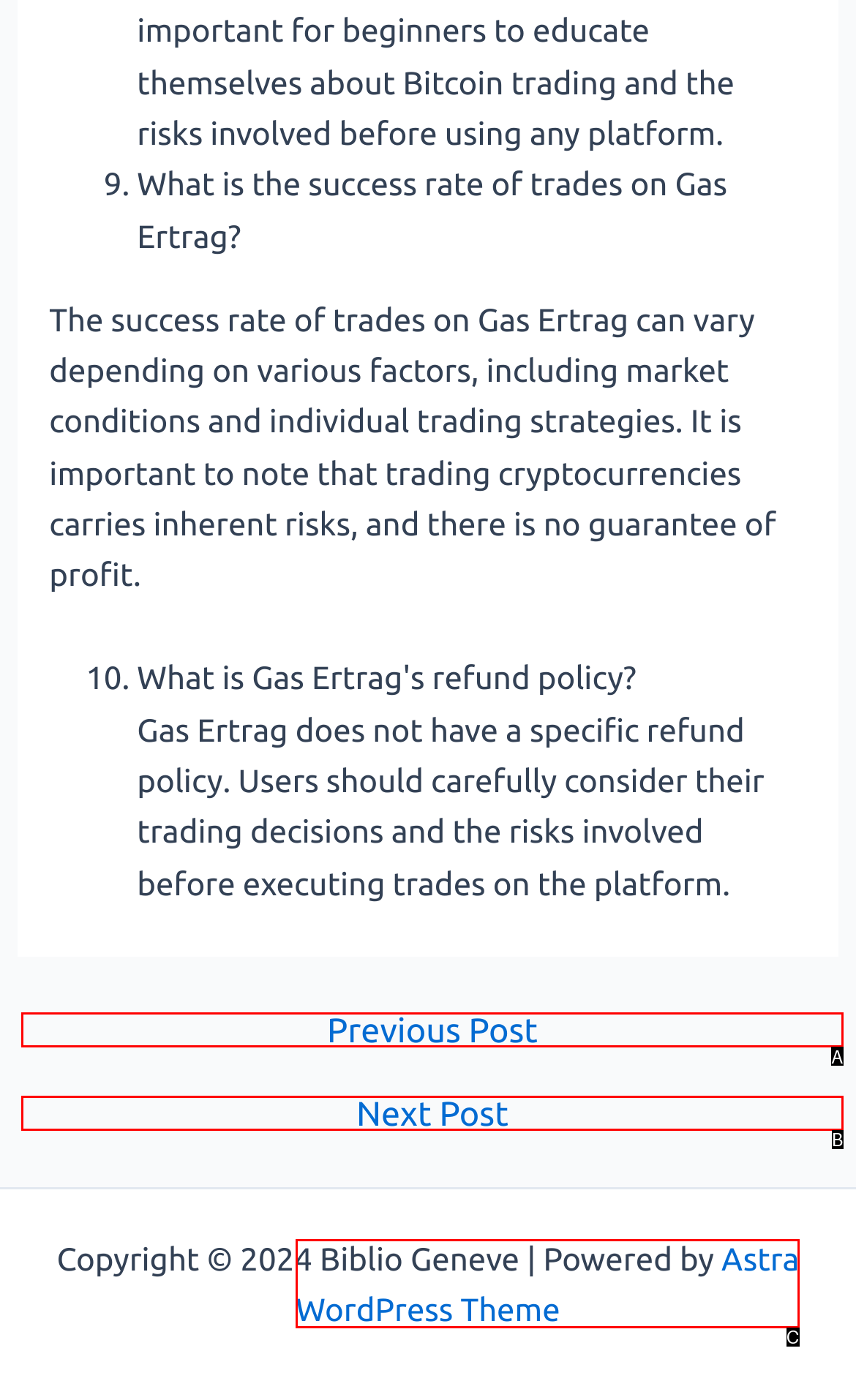Select the letter that corresponds to this element description: Astra WordPress Theme
Answer with the letter of the correct option directly.

C